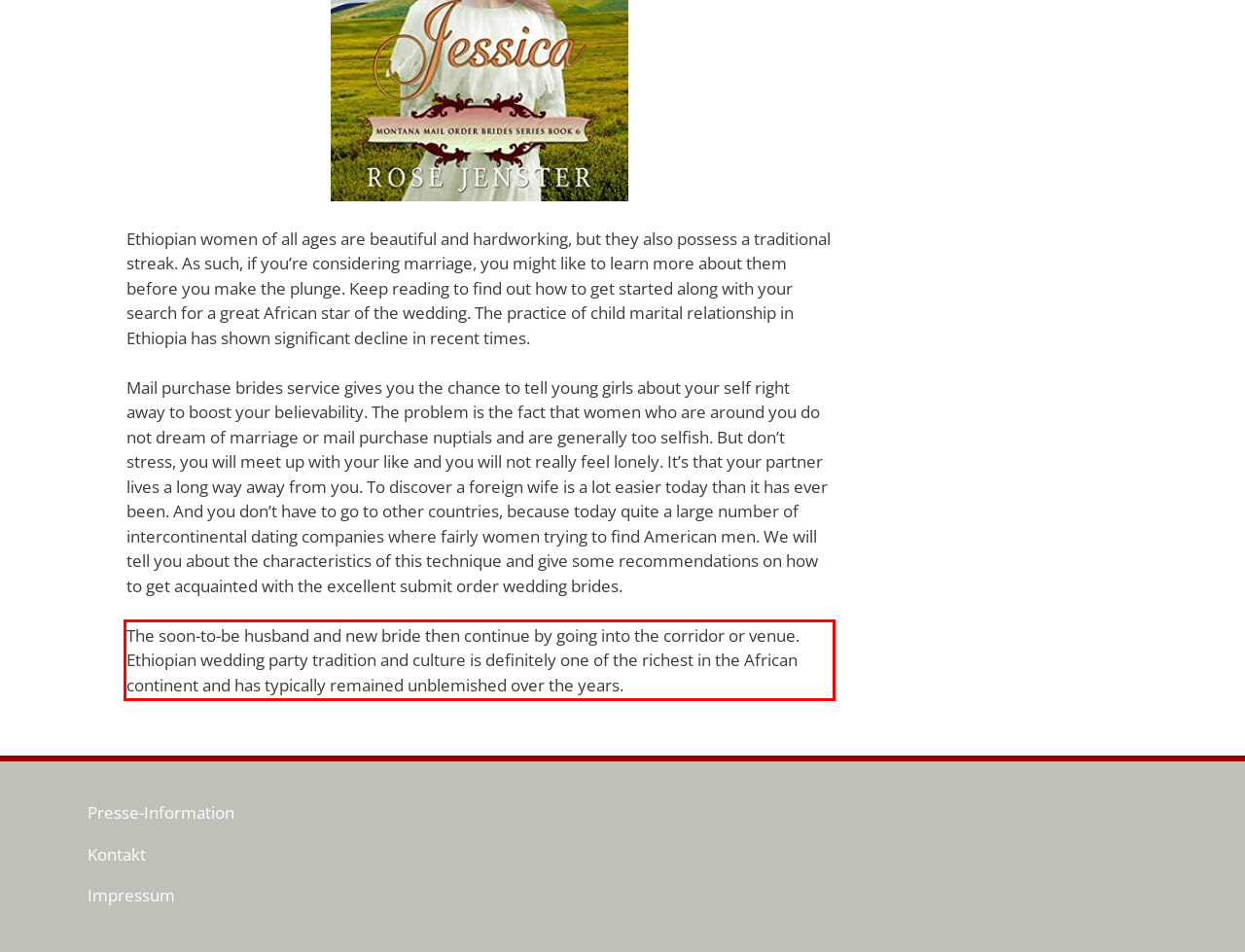Review the screenshot of the webpage and recognize the text inside the red rectangle bounding box. Provide the extracted text content.

The soon-to-be husband and new bride then continue by going into the corridor or venue. Ethiopian wedding party tradition and culture is definitely one of the richest in the African continent and has typically remained unblemished over the years.